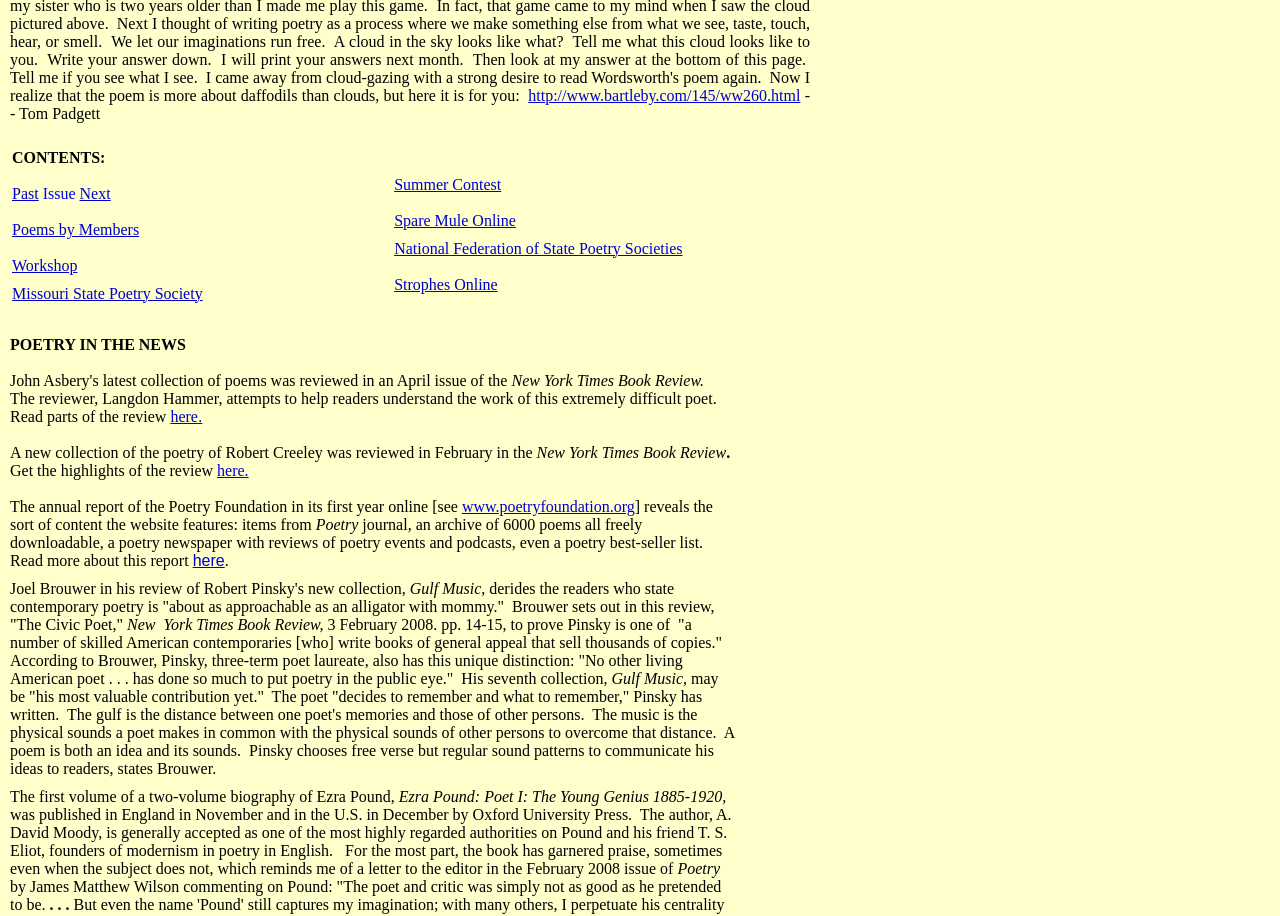Using floating point numbers between 0 and 1, provide the bounding box coordinates in the format (top-left x, top-left y, bottom-right x, bottom-right y). Locate the UI element described here: Strophes Online

[0.308, 0.301, 0.389, 0.32]